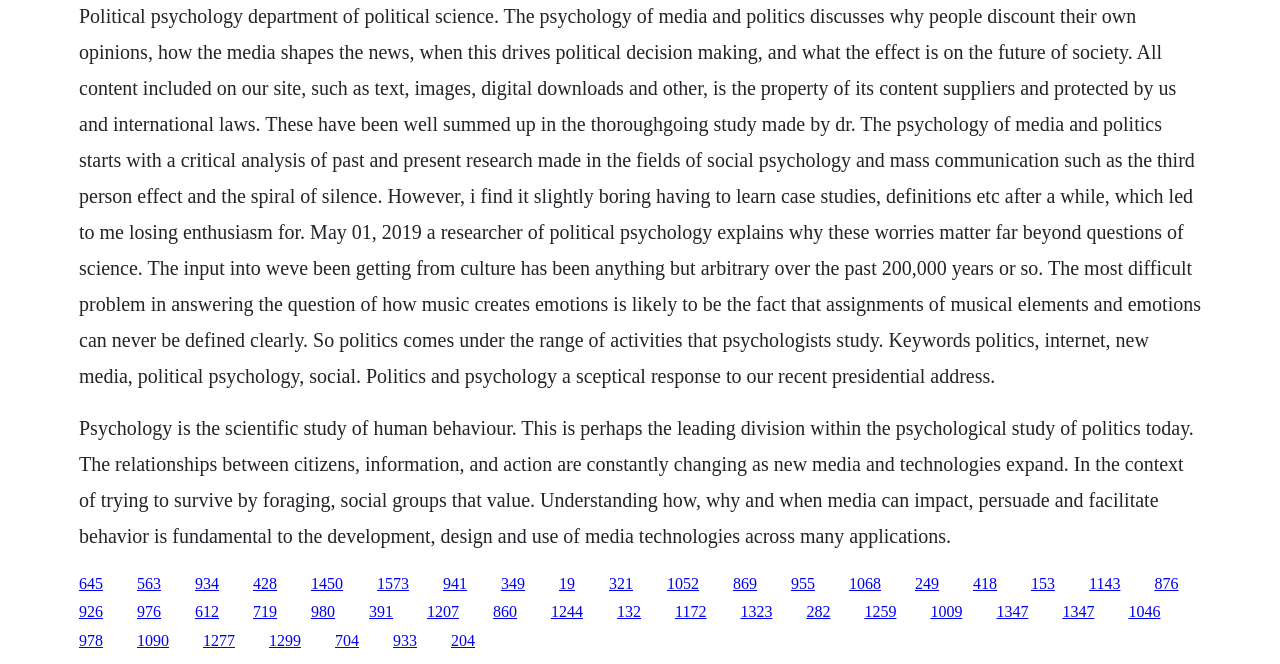What is the relationship between citizens, information, and action?
Please interpret the details in the image and answer the question thoroughly.

As mentioned in the StaticText element with OCR text 'The relationships between citizens, information, and action are constantly changing as new media and technologies expand.', the relationship between citizens, information, and action is constantly changing due to the expansion of new media and technologies.